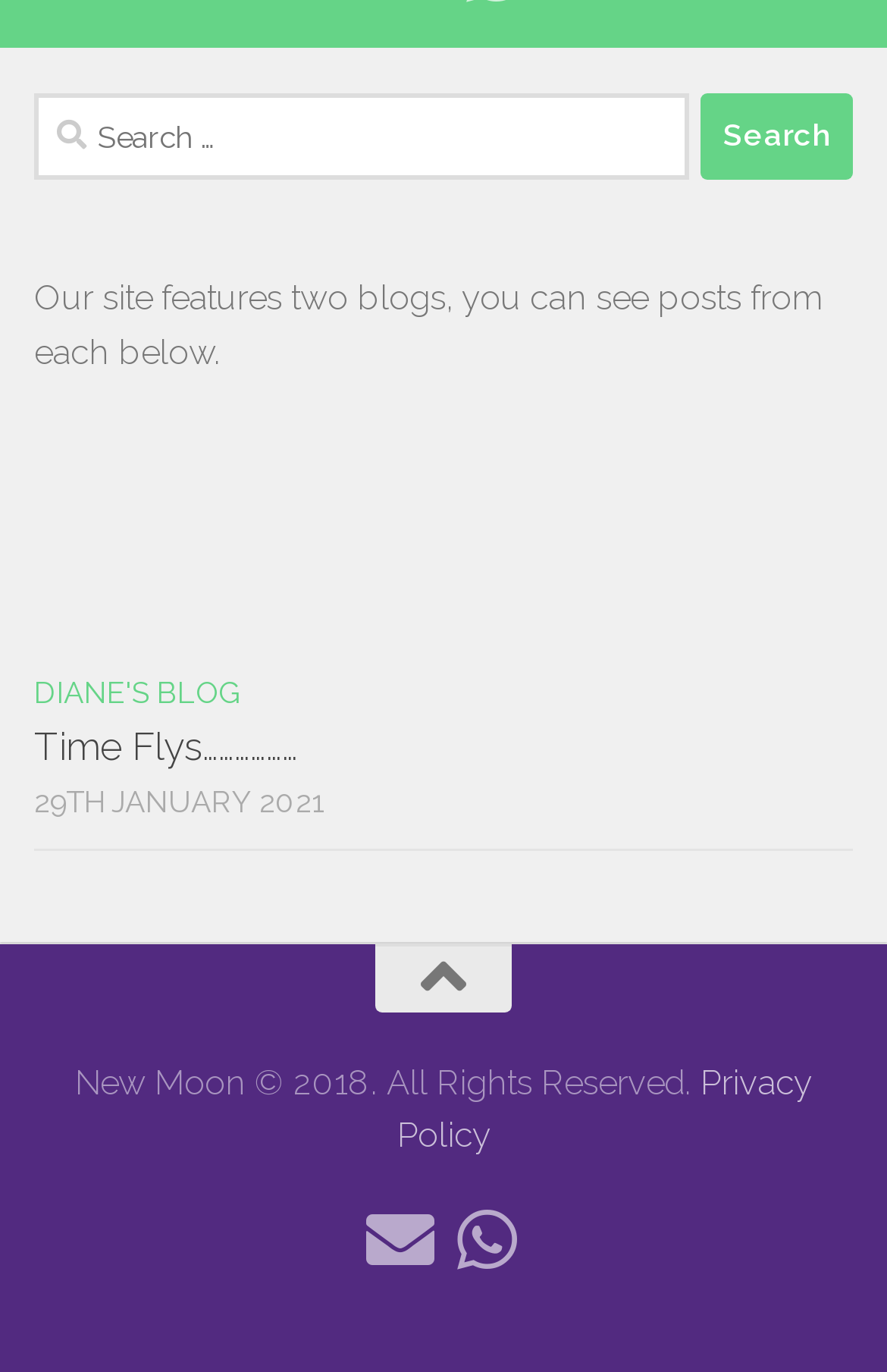How many blogs are featured on the site?
Provide an in-depth and detailed answer to the question.

The text 'Our site features two blogs, you can see posts from each below.' indicates that the site features two blogs.